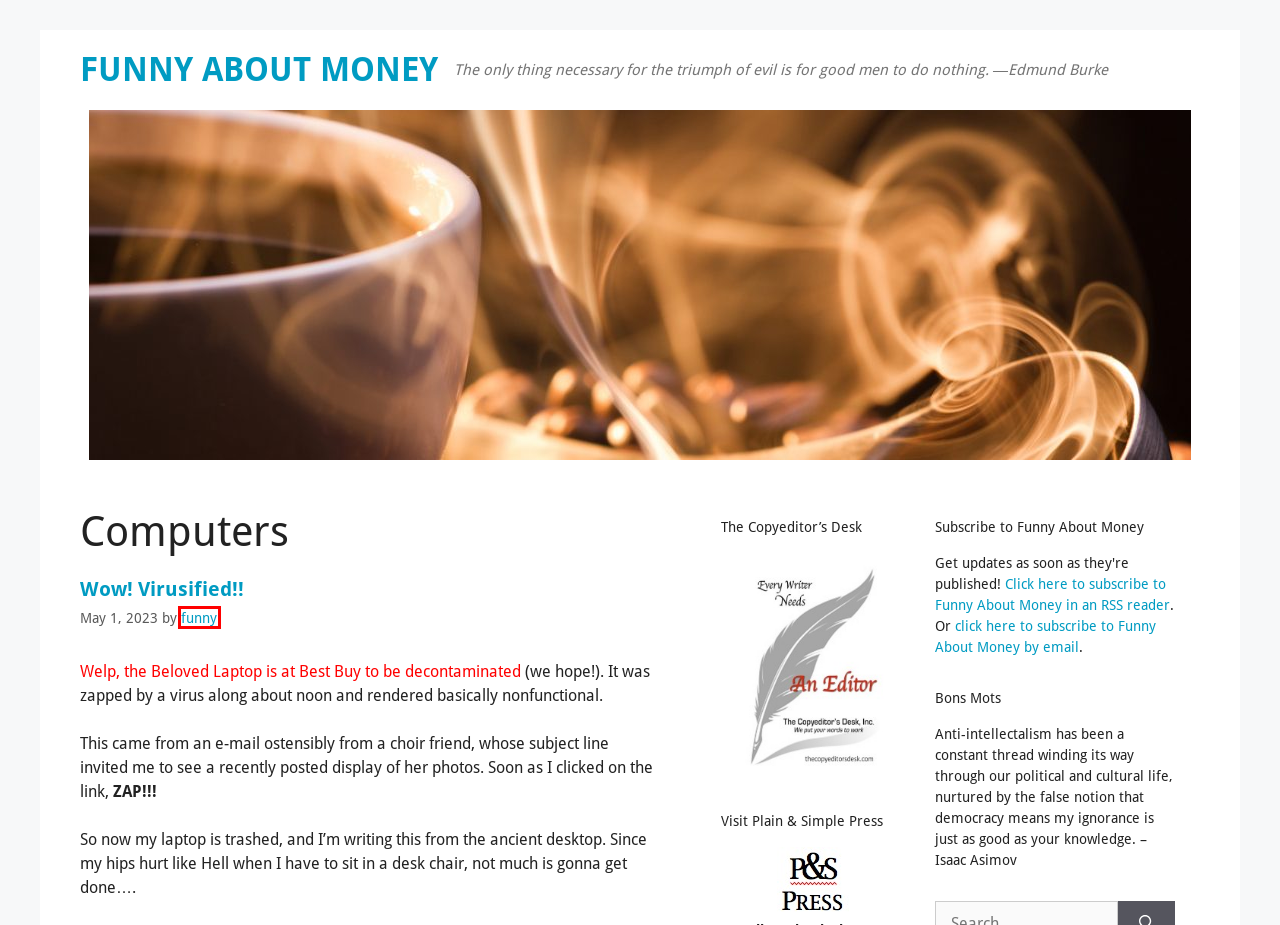You are given a webpage screenshot where a red bounding box highlights an element. Determine the most fitting webpage description for the new page that loads after clicking the element within the red bounding box. Here are the candidates:
A. Index of /
B. Wow! Virusified!! | Funny about Money
C. Out of Debt Again
D. Retraction Watch – Tracking retractions as a window into the scientific process
E. LATEST NEWS | KJZZ
F. Funny about Money
G. Whatever Can Go Wrong… | Funny about Money
H. funny | Funny about Money

H